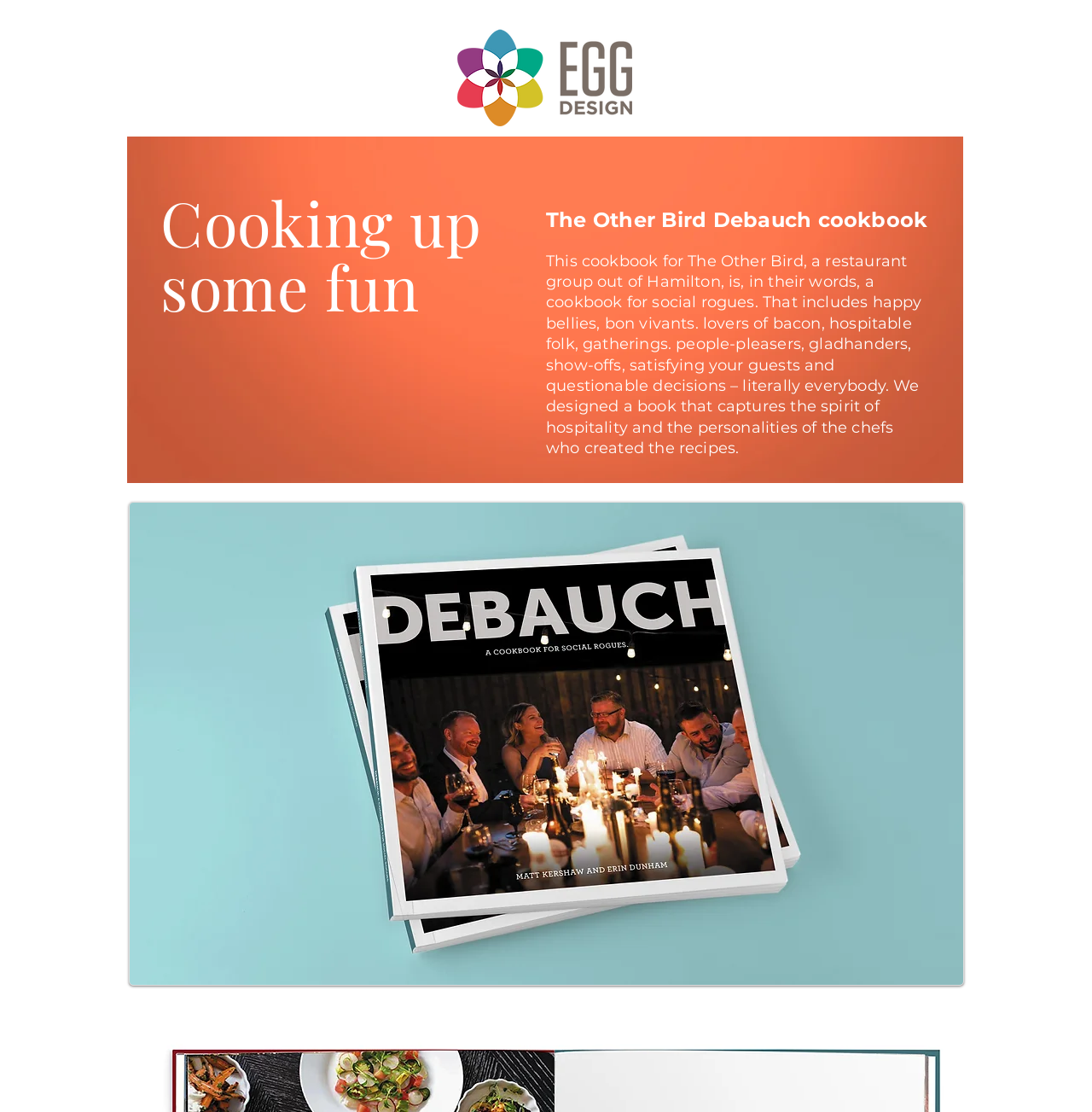What is the logo image filename?
Your answer should be a single word or phrase derived from the screenshot.

Egg logo 2019.png